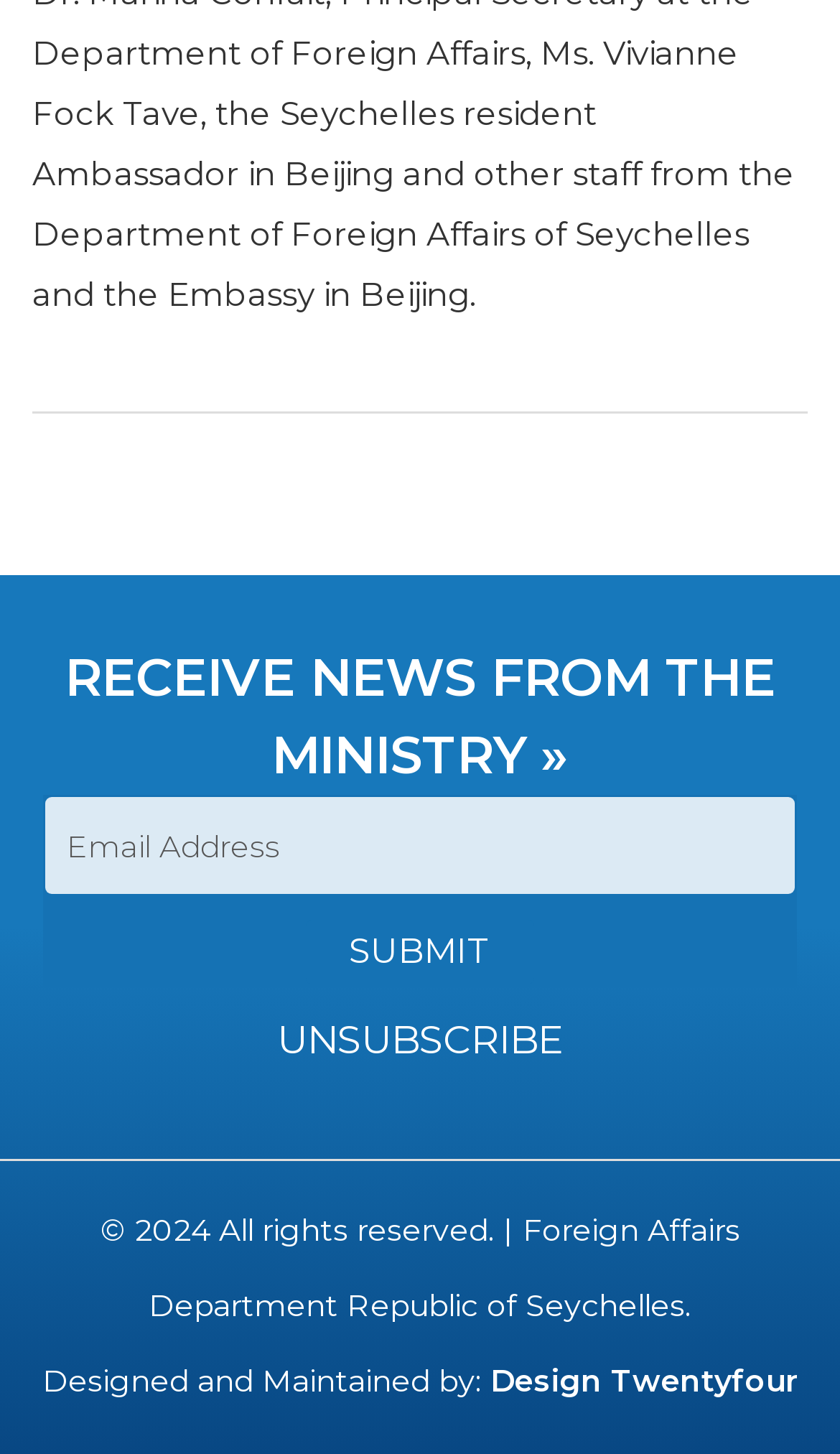Identify the bounding box of the UI component described as: "parent_node: Email Address value="SUBMIT"".

[0.362, 0.631, 0.638, 0.679]